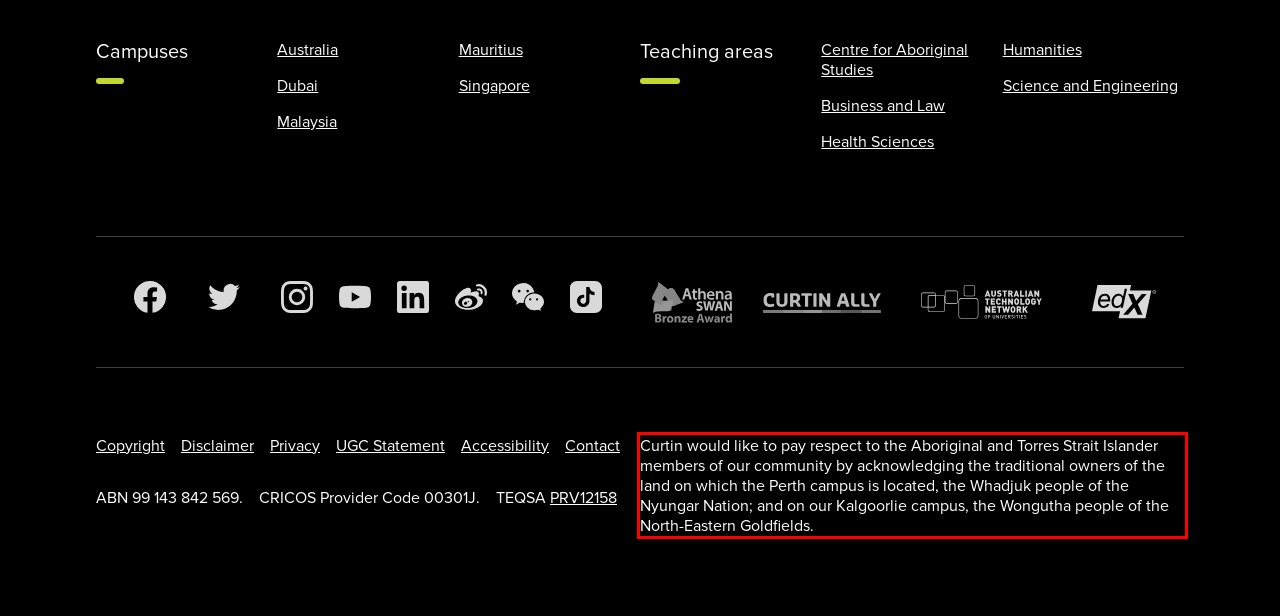You are looking at a screenshot of a webpage with a red rectangle bounding box. Use OCR to identify and extract the text content found inside this red bounding box.

Curtin would like to pay respect to the Aboriginal and Torres Strait Islander members of our community by acknowledging the traditional owners of the land on which the Perth campus is located, the Whadjuk people of the Nyungar Nation; and on our Kalgoorlie campus, the Wongutha people of the North-Eastern Goldfields.